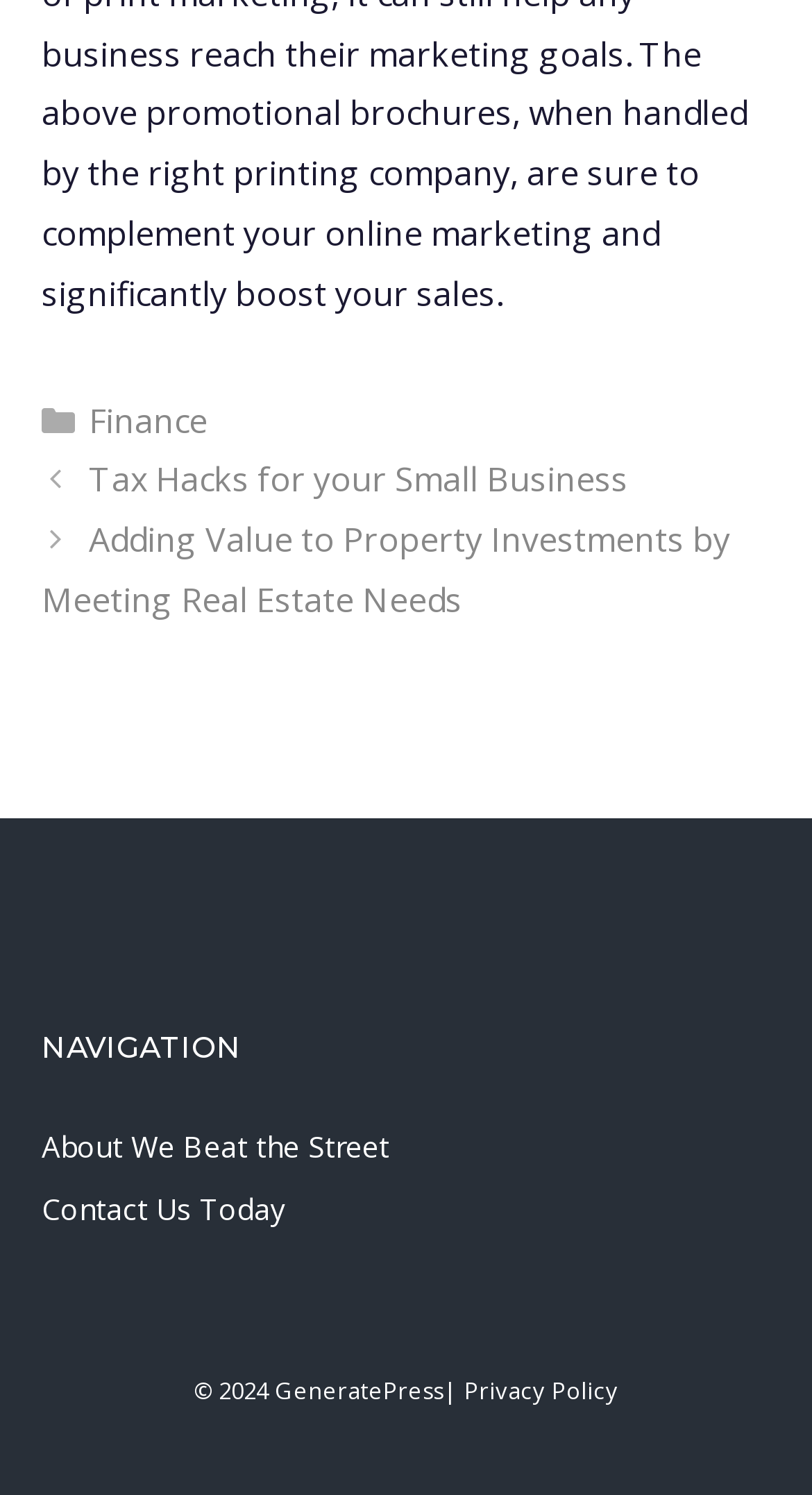Can you give a detailed response to the following question using the information from the image? What is the name of the website?

I found the link 'About We Beat the Street' in the complementary section, which suggests that 'We Beat the Street' is the name of the website.